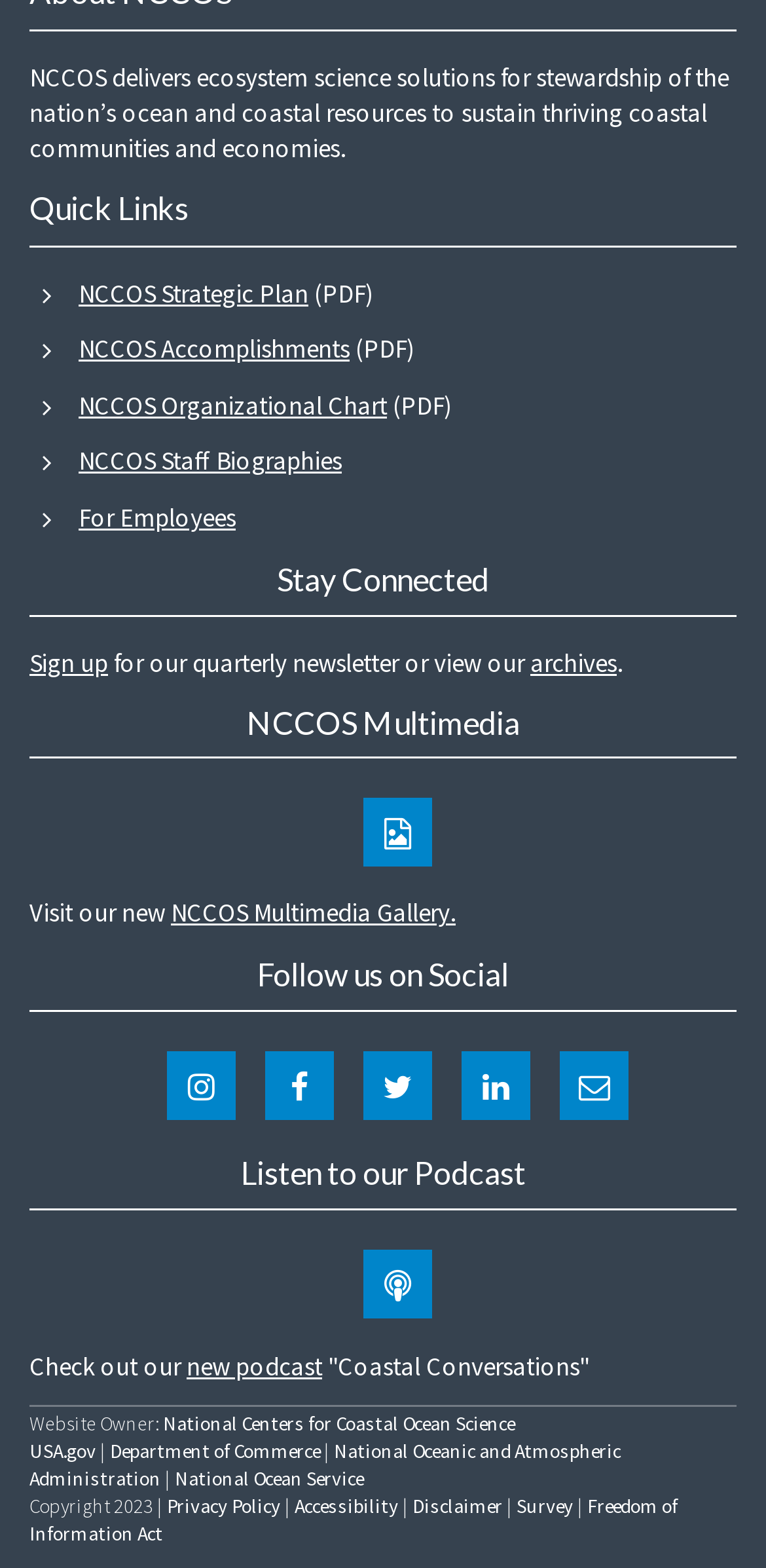Locate the bounding box coordinates of the element that needs to be clicked to carry out the instruction: "Sign up for the quarterly newsletter". The coordinates should be given as four float numbers ranging from 0 to 1, i.e., [left, top, right, bottom].

[0.038, 0.412, 0.141, 0.434]